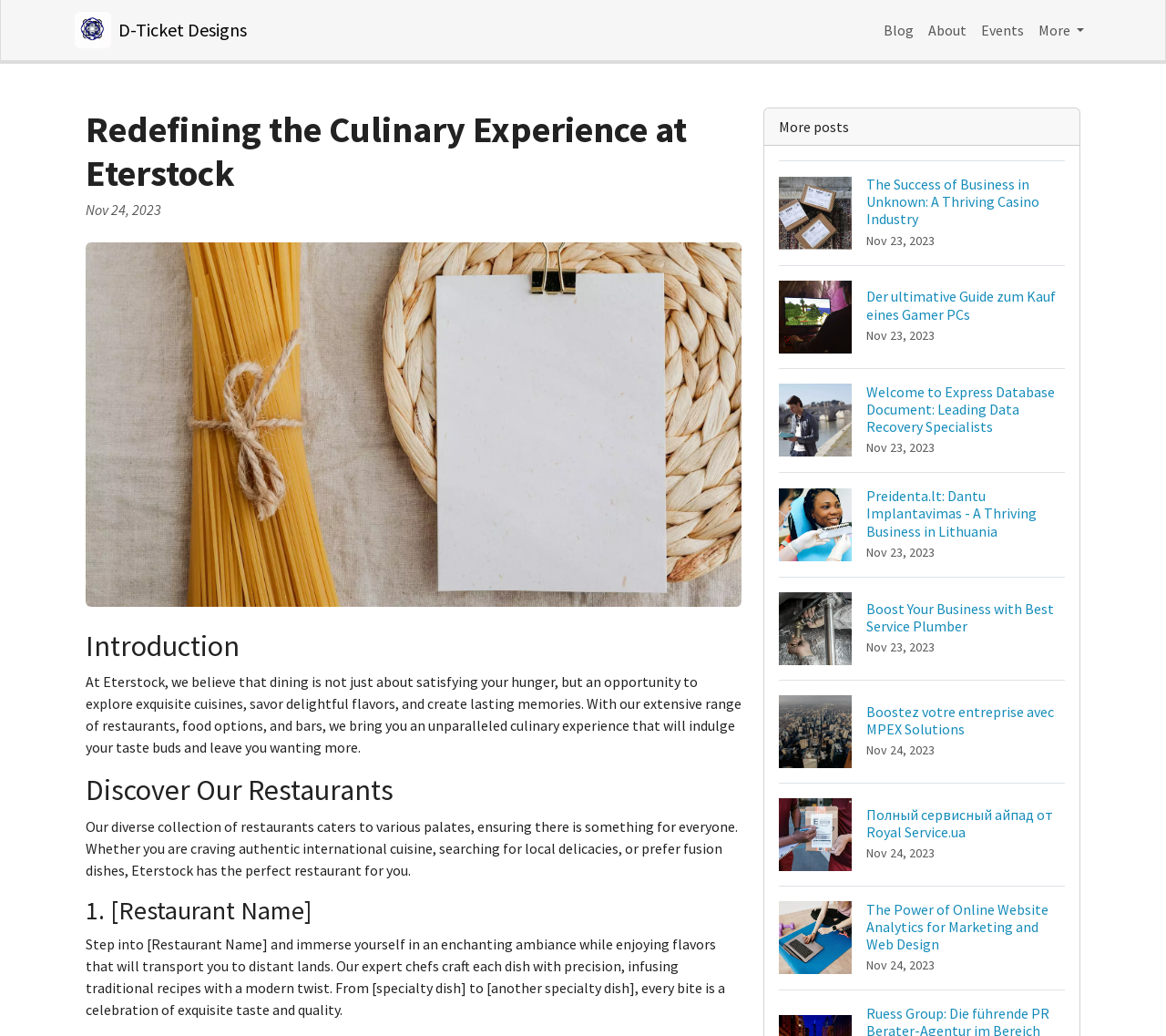Provide the bounding box coordinates of the UI element this sentence describes: "Events".

[0.835, 0.011, 0.884, 0.047]